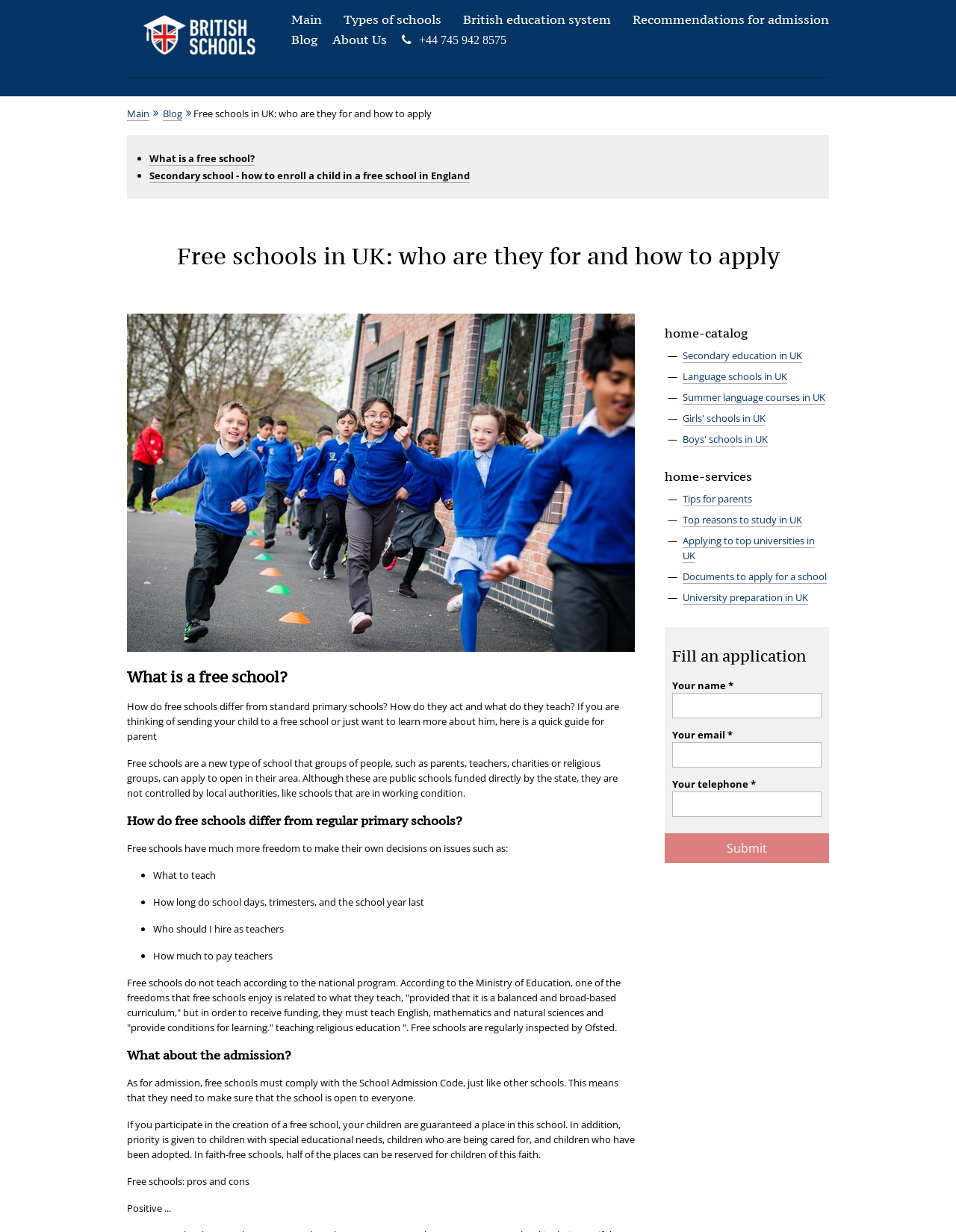Identify the bounding box coordinates of the area that should be clicked in order to complete the given instruction: "Click the 'Home' link". The bounding box coordinates should be four float numbers between 0 and 1, i.e., [left, top, right, bottom].

None